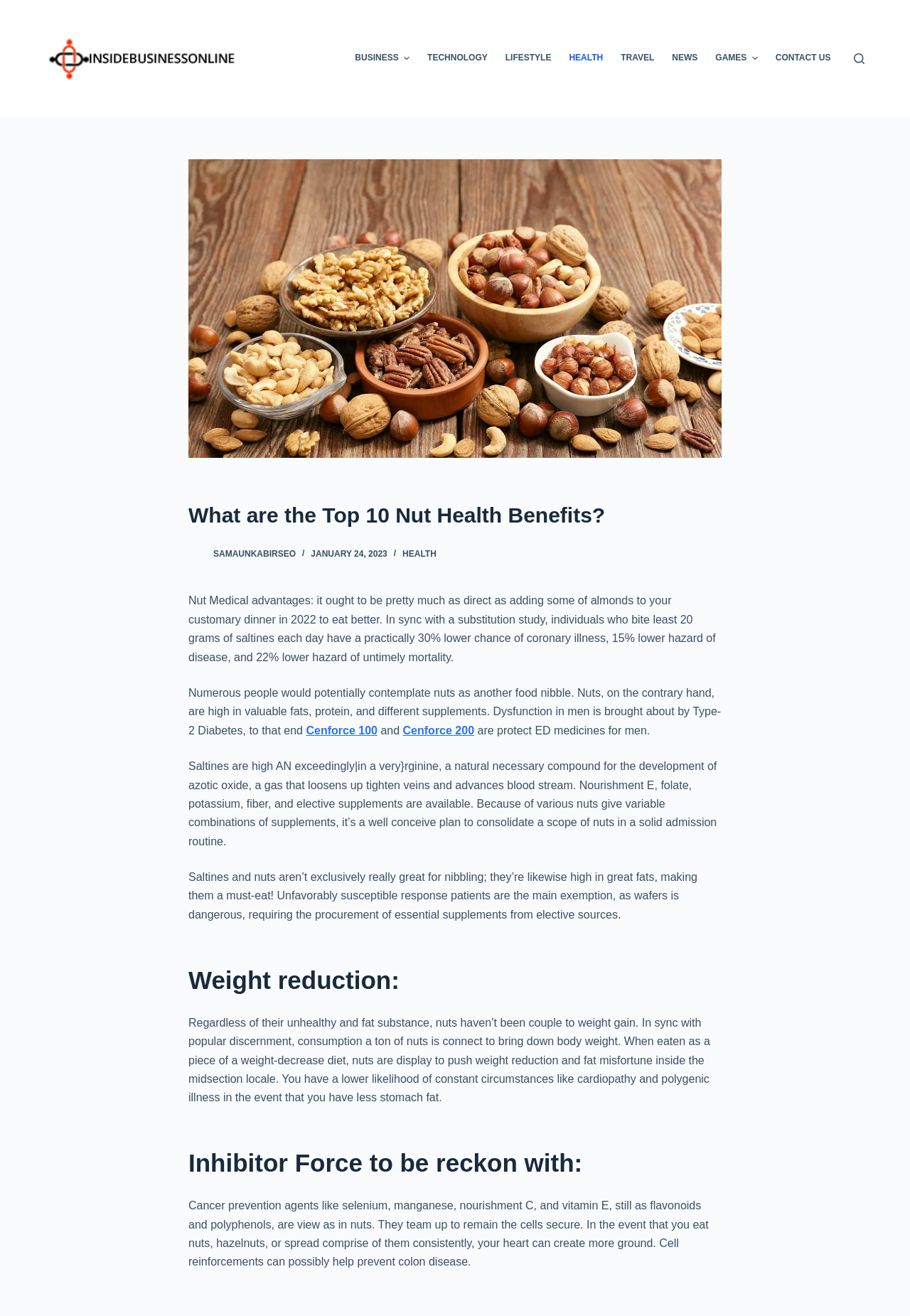What is the benefit of nuts for men with Type-2 Diabetes?
Provide a short answer using one word or a brief phrase based on the image.

Prevents ED